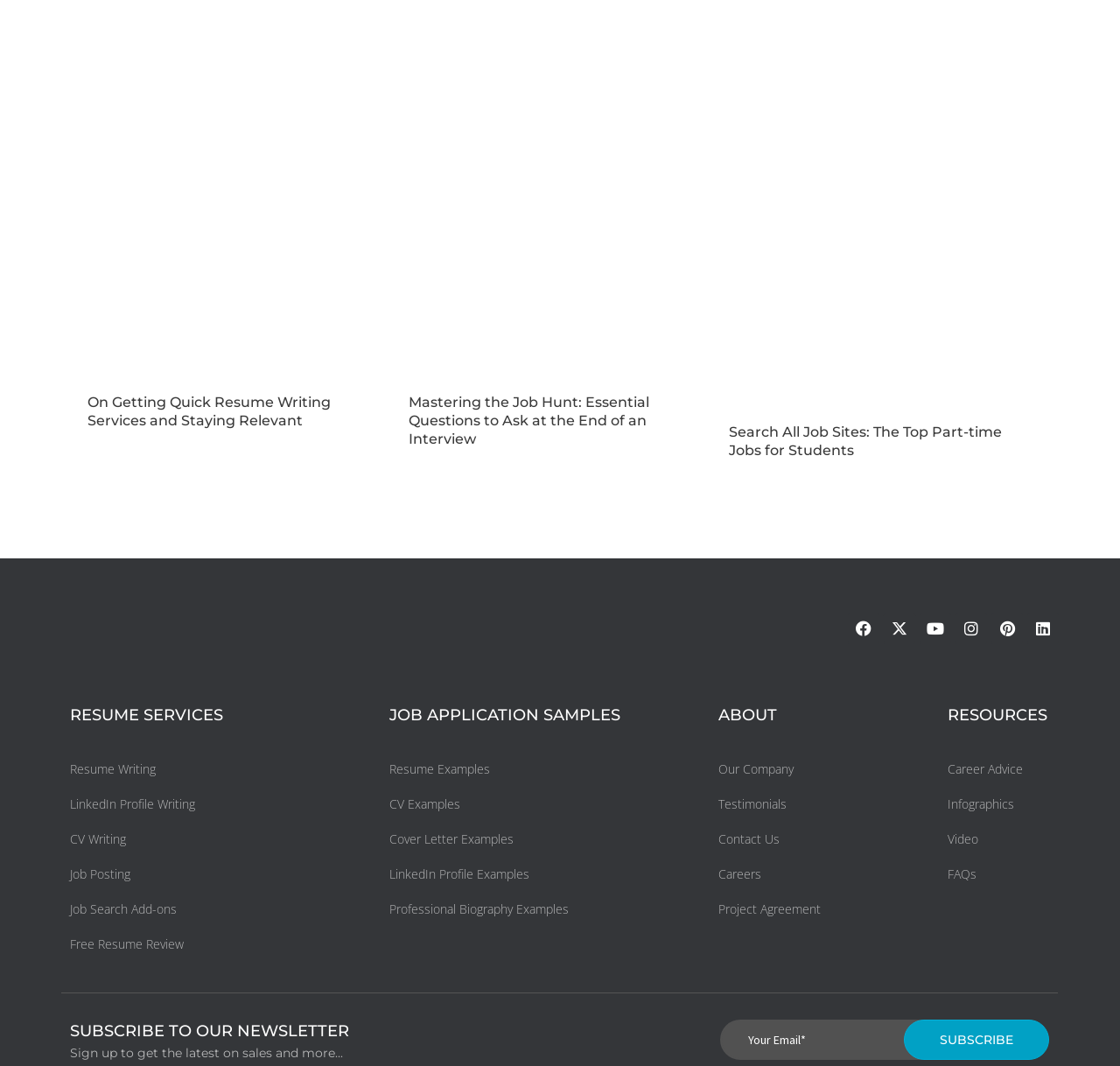How many links are available under the RESUME SERVICES category?
Offer a detailed and full explanation in response to the question.

There are six links available under the RESUME SERVICES category, which are Resume Writing, LinkedIn Profile Writing, CV Writing, Job Posting, Job Search Add-ons, and Free Resume Review, located at the top-center of the webpage.